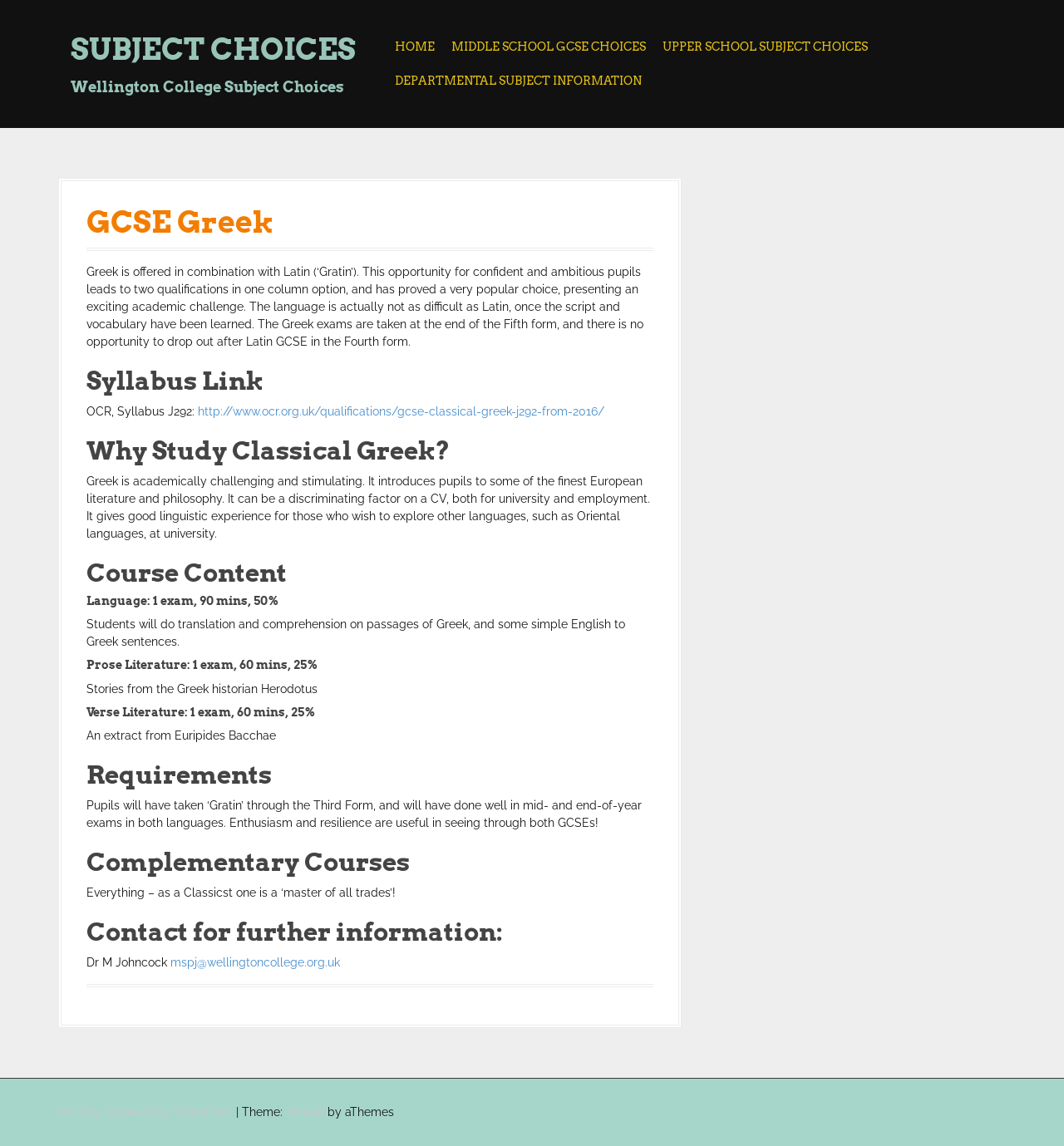Offer a comprehensive description of the webpage’s content and structure.

The webpage is about GCSE Greek as a subject choice at Wellington College. At the top, there is a heading "SUBJECT CHOICES" and a link with the same text. Below it, there is a heading "Wellington College Subject Choices". 

On the top-right side, there are five links: "HOME", "MIDDLE SCHOOL GCSE CHOICES", "UPPER SCHOOL SUBJECT CHOICES", "DEPARTMENTAL SUBJECT INFORMATION", and "MIDDLE SCHOOL GCSE CHOICES". 

The main content of the webpage is divided into sections. The first section is about GCSE Greek, which includes a heading, a paragraph describing the course, and a link to the syllabus. 

Below the GCSE Greek section, there are several sections with headings, including "Why Study Classical Greek?", "Course Content", "Language", "Prose Literature", "Verse Literature", "Requirements", "Complementary Courses", and "Contact for further information". Each section contains descriptive text about the respective topic. 

At the bottom of the webpage, there is a footer section with a link to WordPress and information about the theme used.